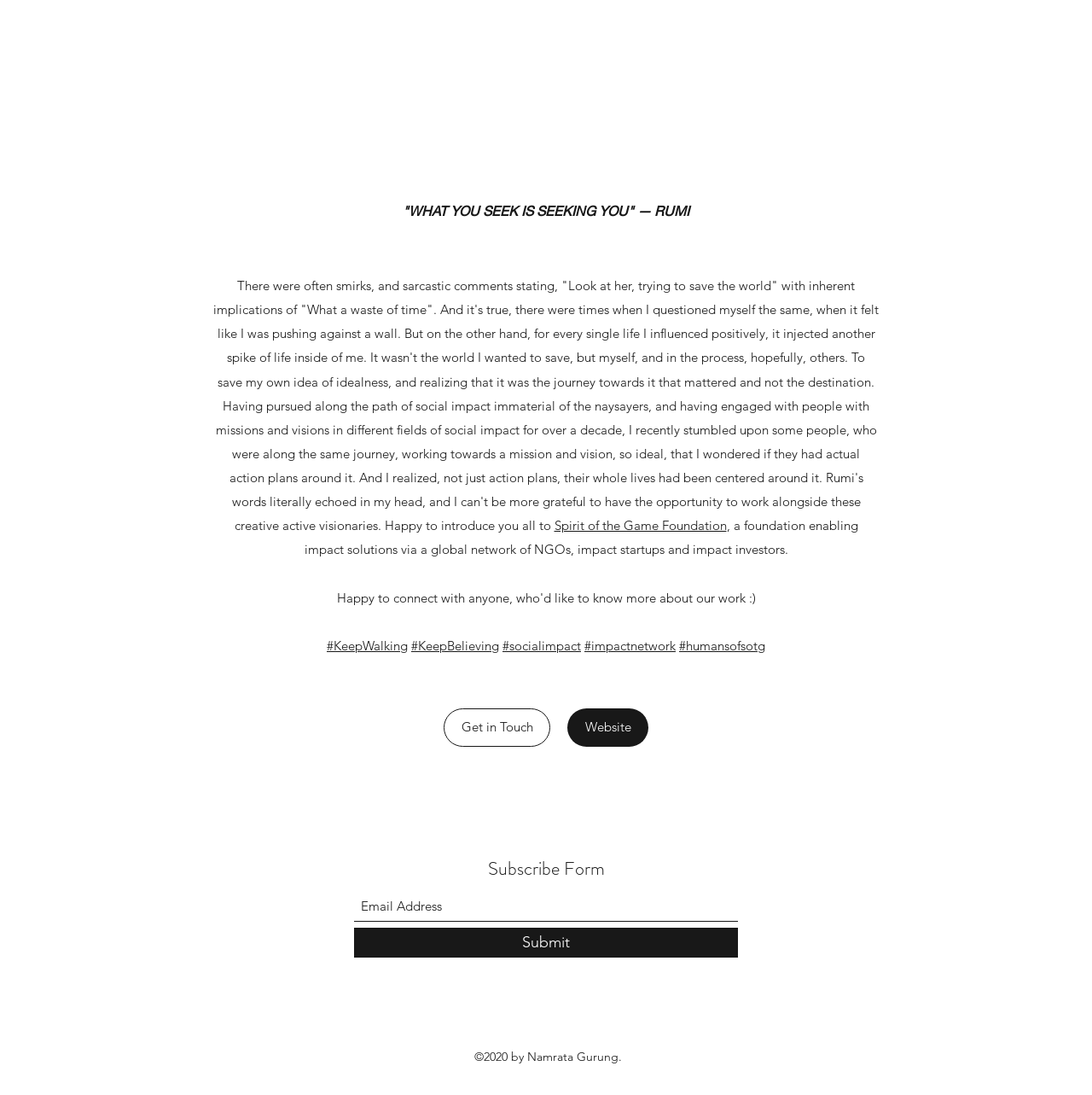Provide the bounding box coordinates, formatted as (top-left x, top-left y, bottom-right x, bottom-right y), with all values being floating point numbers between 0 and 1. Identify the bounding box of the UI element that matches the description: #humansofsotg

[0.622, 0.582, 0.701, 0.597]